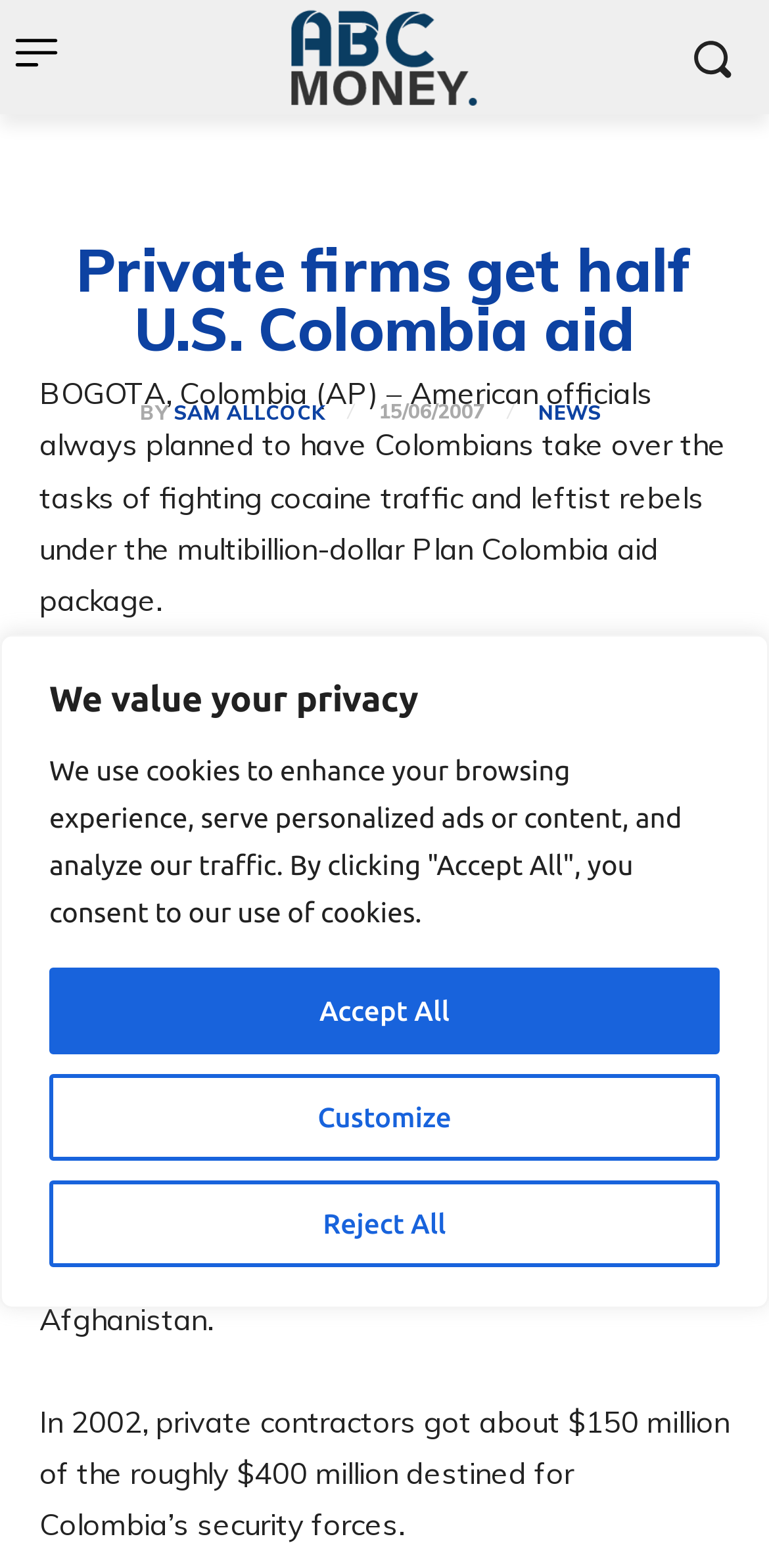Find the main header of the webpage and produce its text content.

Private firms get half U.S. Colombia aid